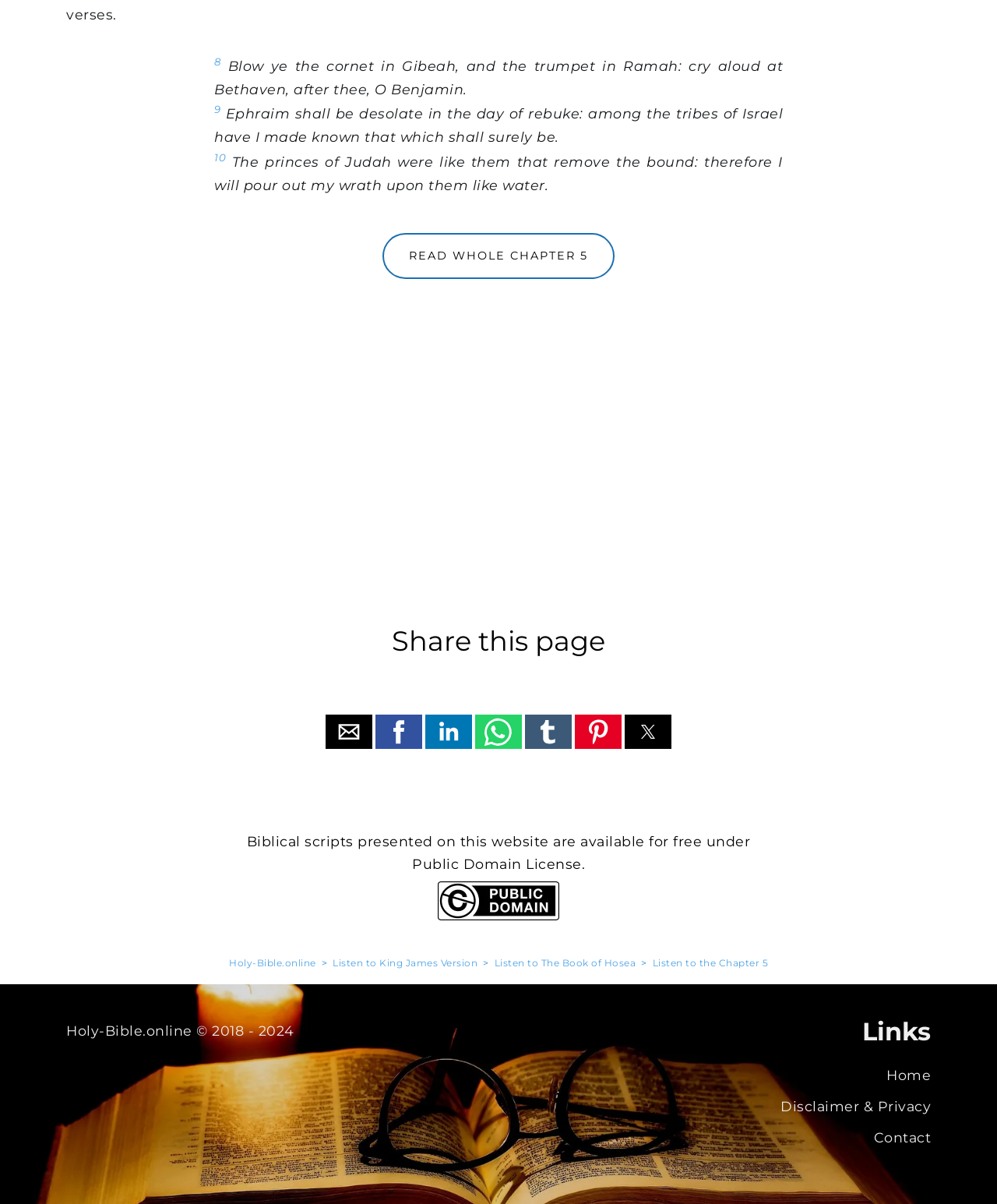Please determine the bounding box coordinates of the element to click in order to execute the following instruction: "Click the 'READ WHOLE CHAPTER 5' link". The coordinates should be four float numbers between 0 and 1, specified as [left, top, right, bottom].

[0.384, 0.194, 0.616, 0.232]